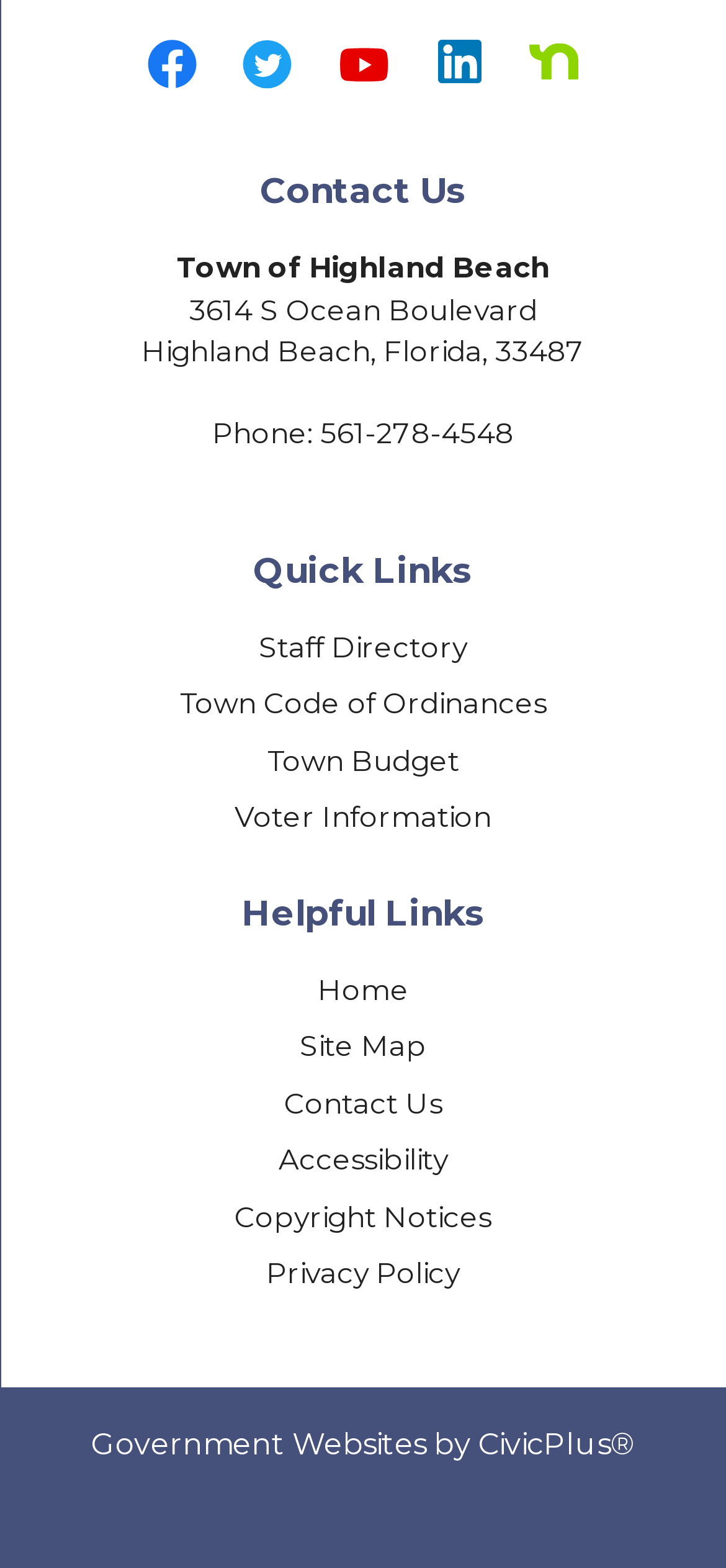Please determine the bounding box coordinates for the UI element described as: "Town Code of Ordinances".

[0.247, 0.437, 0.753, 0.46]